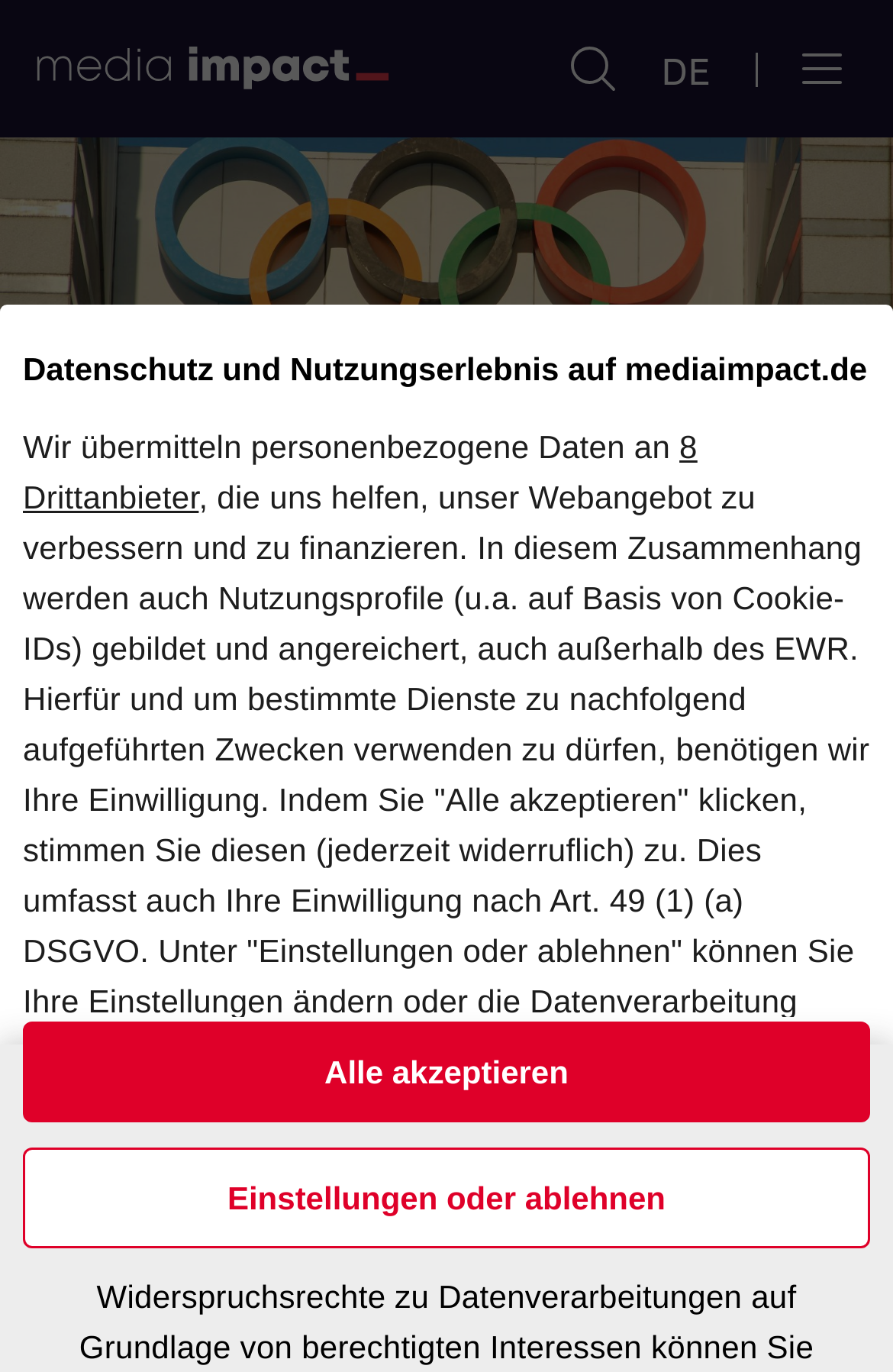Locate the UI element described by alt="media impact Logo" and provide its bounding box coordinates. Use the format (top-left x, top-left y, bottom-right x, bottom-right y) with all values as floating point numbers between 0 and 1.

[0.041, 0.033, 0.436, 0.065]